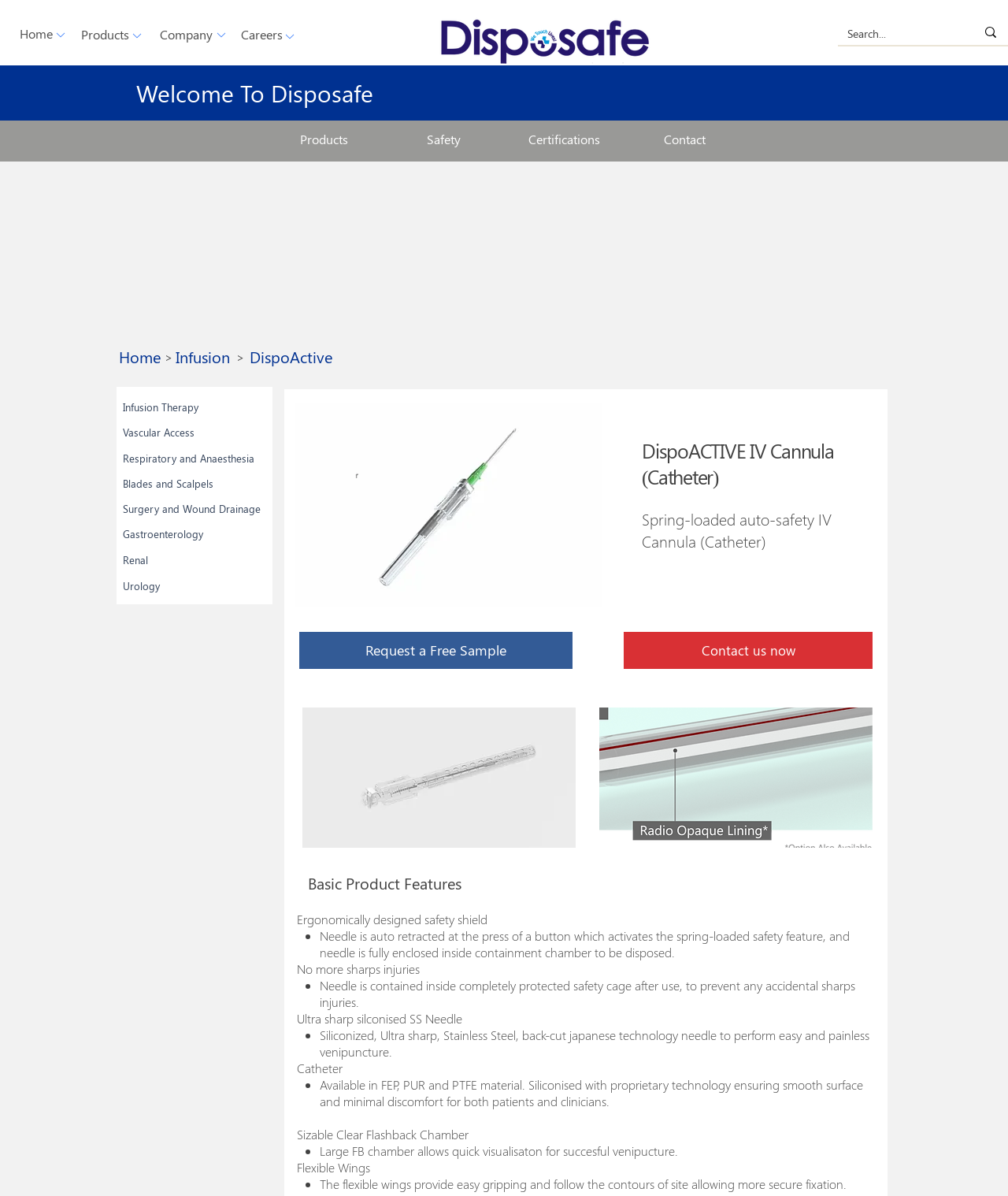What is the purpose of the safety shield?
Observe the image and answer the question with a one-word or short phrase response.

To prevent sharps injuries